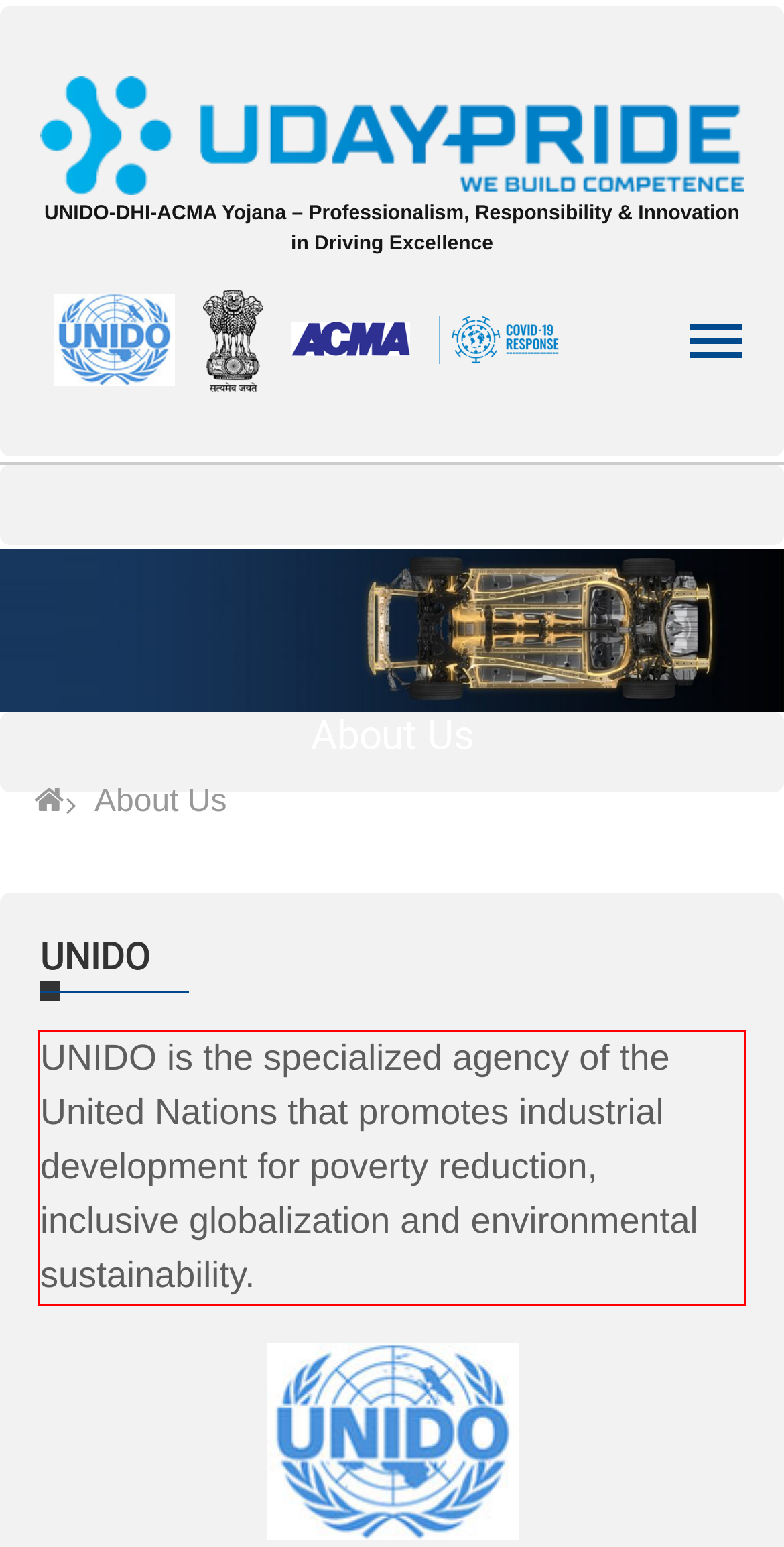Given a screenshot of a webpage containing a red rectangle bounding box, extract and provide the text content found within the red bounding box.

UNIDO is the specialized agency of the United Nations that promotes industrial development for poverty reduction, inclusive globalization and environmental sustainability.